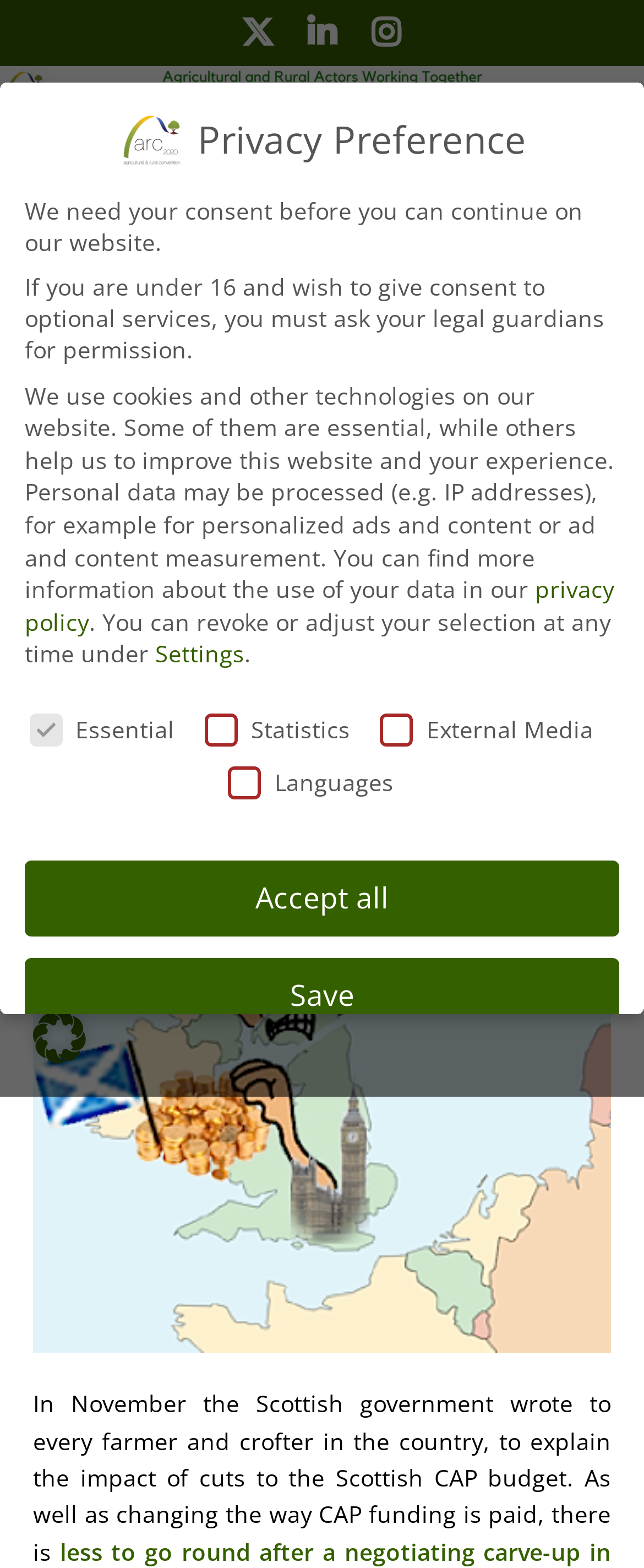Look at the image and answer the question in detail:
What is the language of the webpage?

I inferred the language of the webpage by looking at the text content. The text is in English, and there are also links to other languages such as Français, de, it, and sv, which suggests that the default language is English.